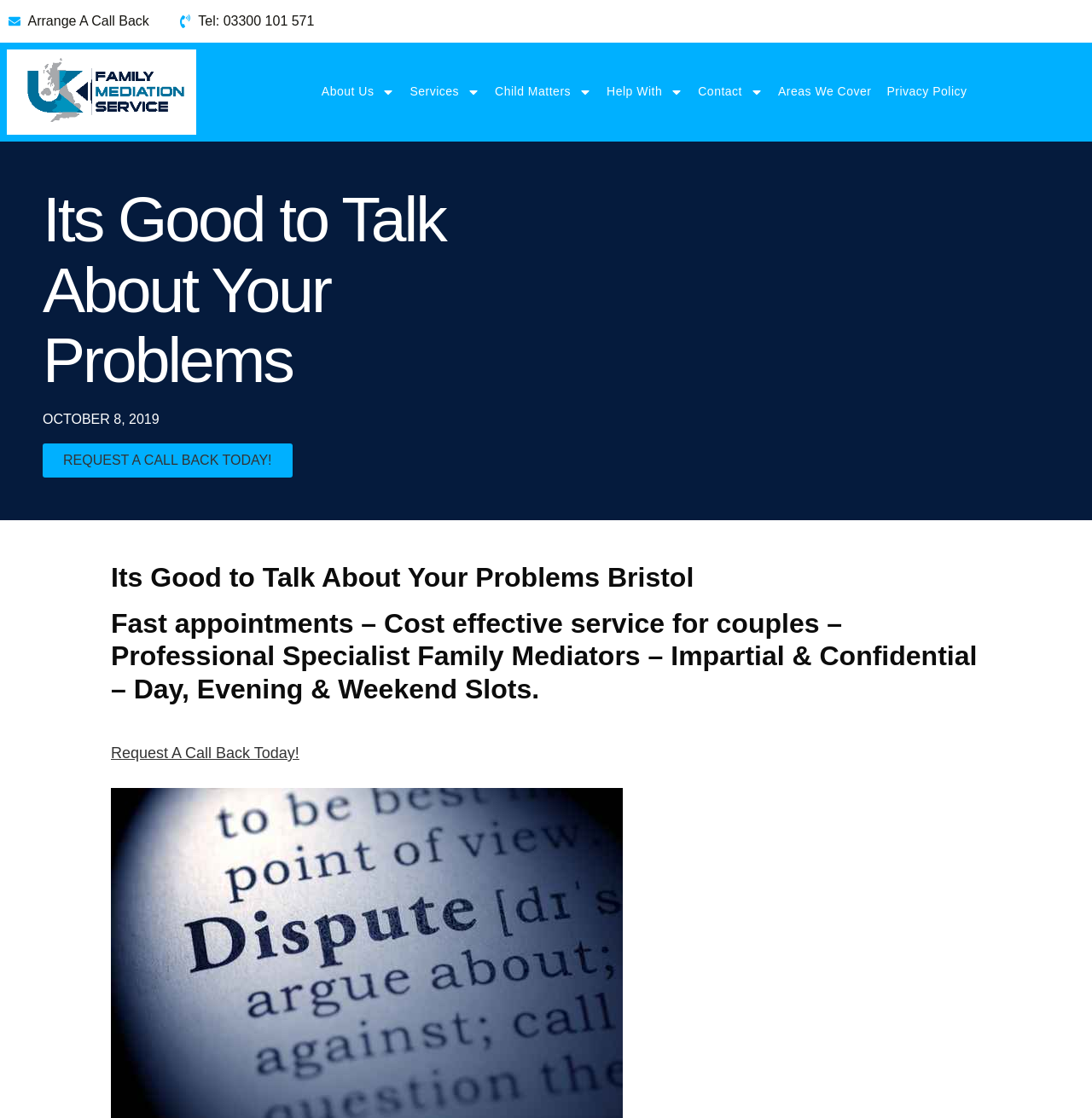Using the given description, provide the bounding box coordinates formatted as (top-left x, top-left y, bottom-right x, bottom-right y), with all values being floating point numbers between 0 and 1. Description: alt="UK Family Mediation"

[0.006, 0.051, 0.18, 0.114]